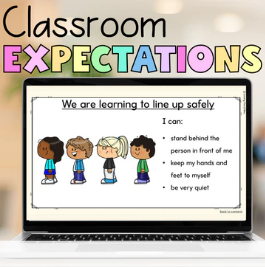Please answer the following question using a single word or phrase: How many cartoon characters are depicted?

four